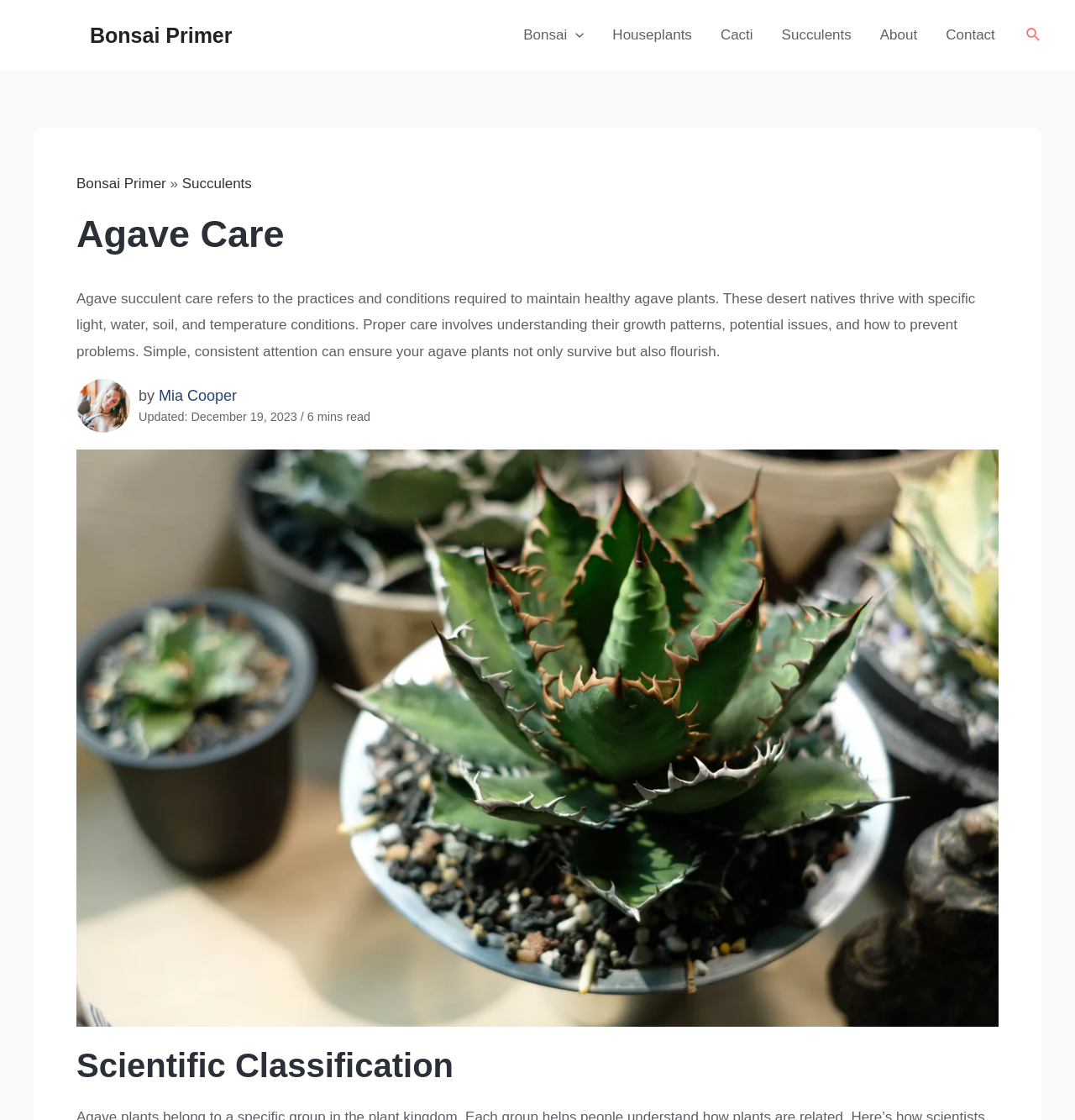What type of plants are the focus of this webpage?
Using the image, provide a detailed and thorough answer to the question.

The webpage is about agave succulent care, and it provides information on how to maintain healthy agave plants, including their growth patterns, potential issues, and how to prevent problems.